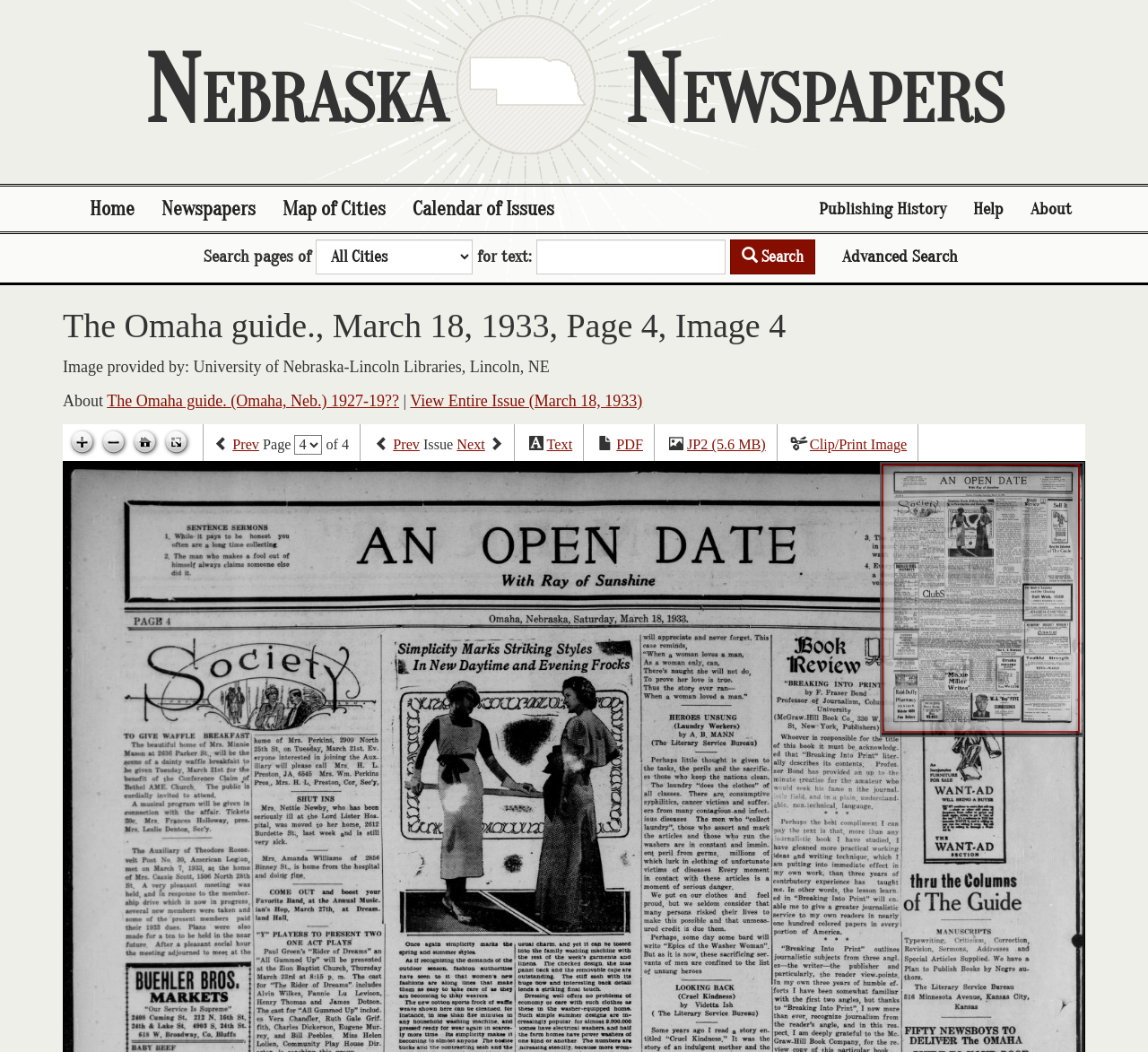Please find the bounding box coordinates for the clickable element needed to perform this instruction: "Zoom in".

[0.058, 0.407, 0.085, 0.436]